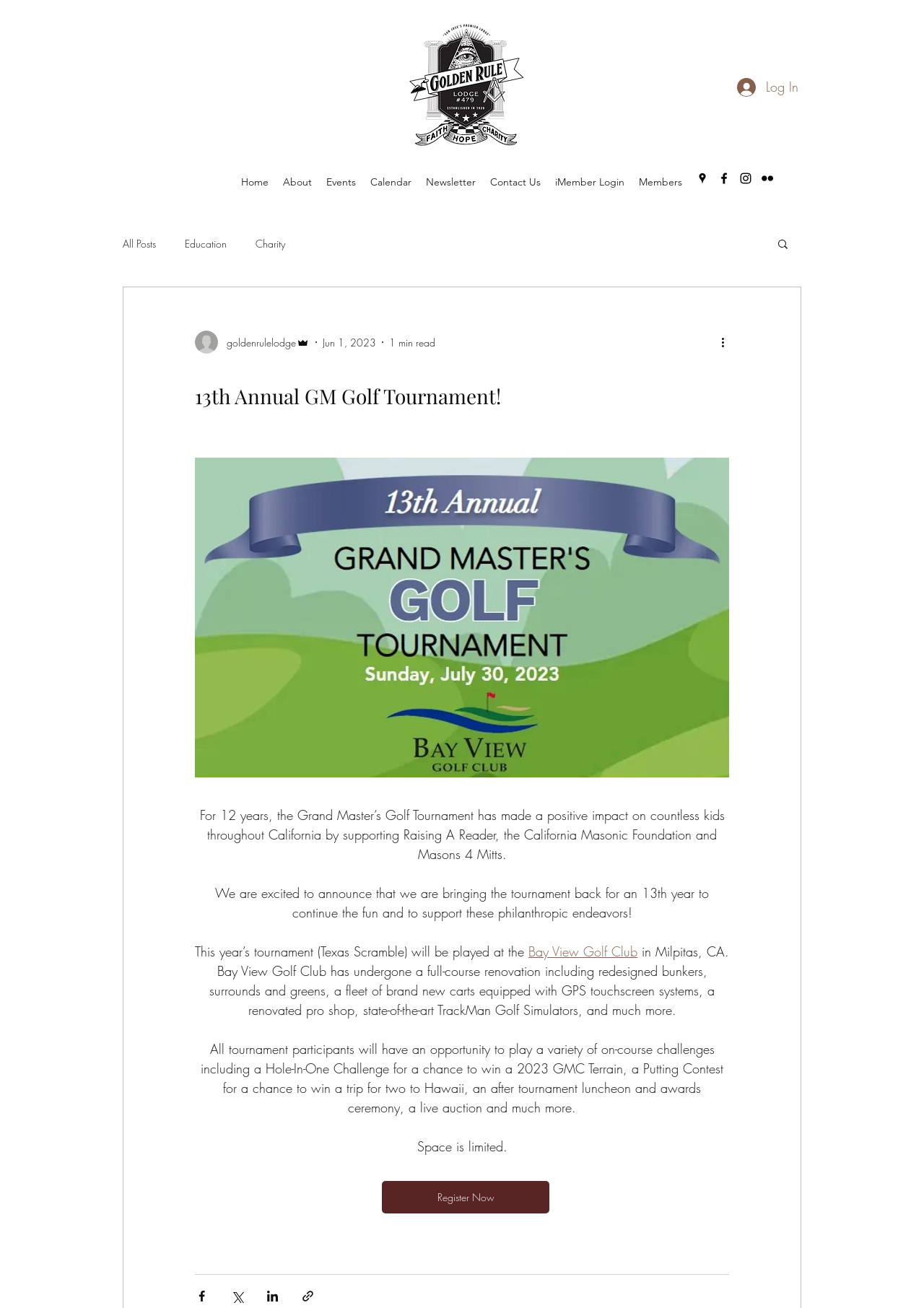What is the location of the golf tournament?
Offer a detailed and full explanation in response to the question.

The location of the golf tournament can be found in the article section of the webpage, which mentions that the tournament will be played at the Bay View Golf Club in Milpitas, CA.